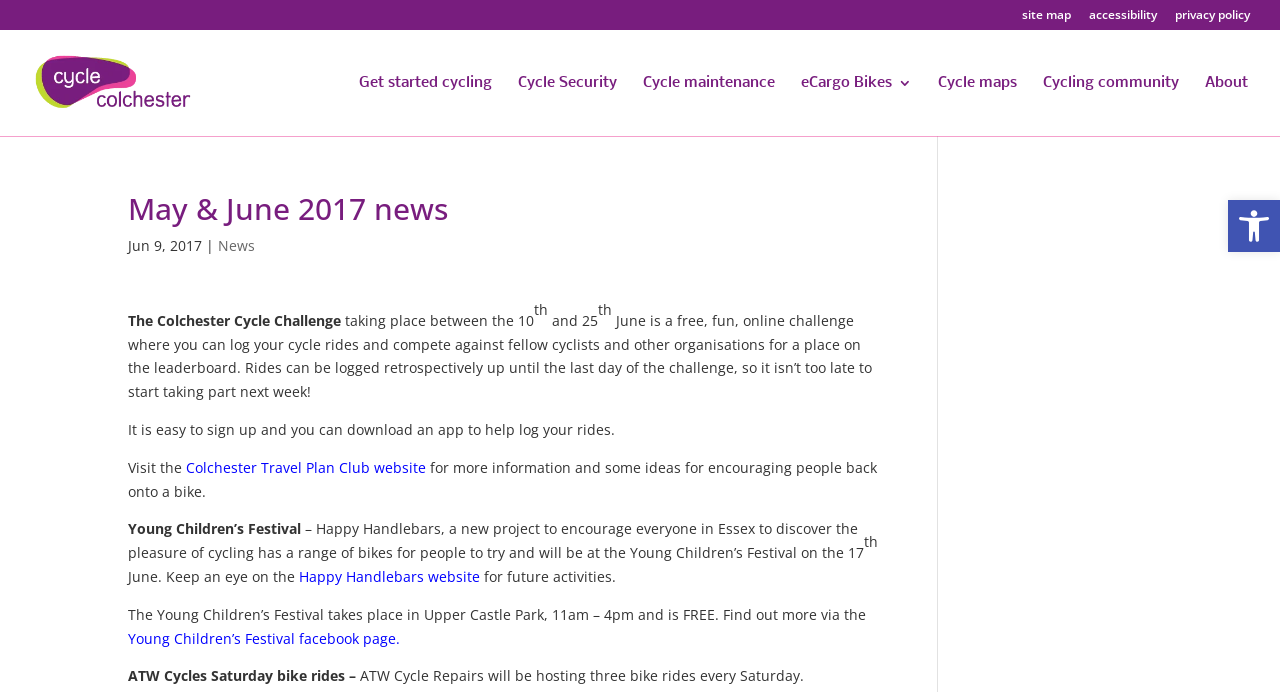Kindly provide the bounding box coordinates of the section you need to click on to fulfill the given instruction: "Visit Cycle Colchester website".

[0.027, 0.108, 0.162, 0.132]